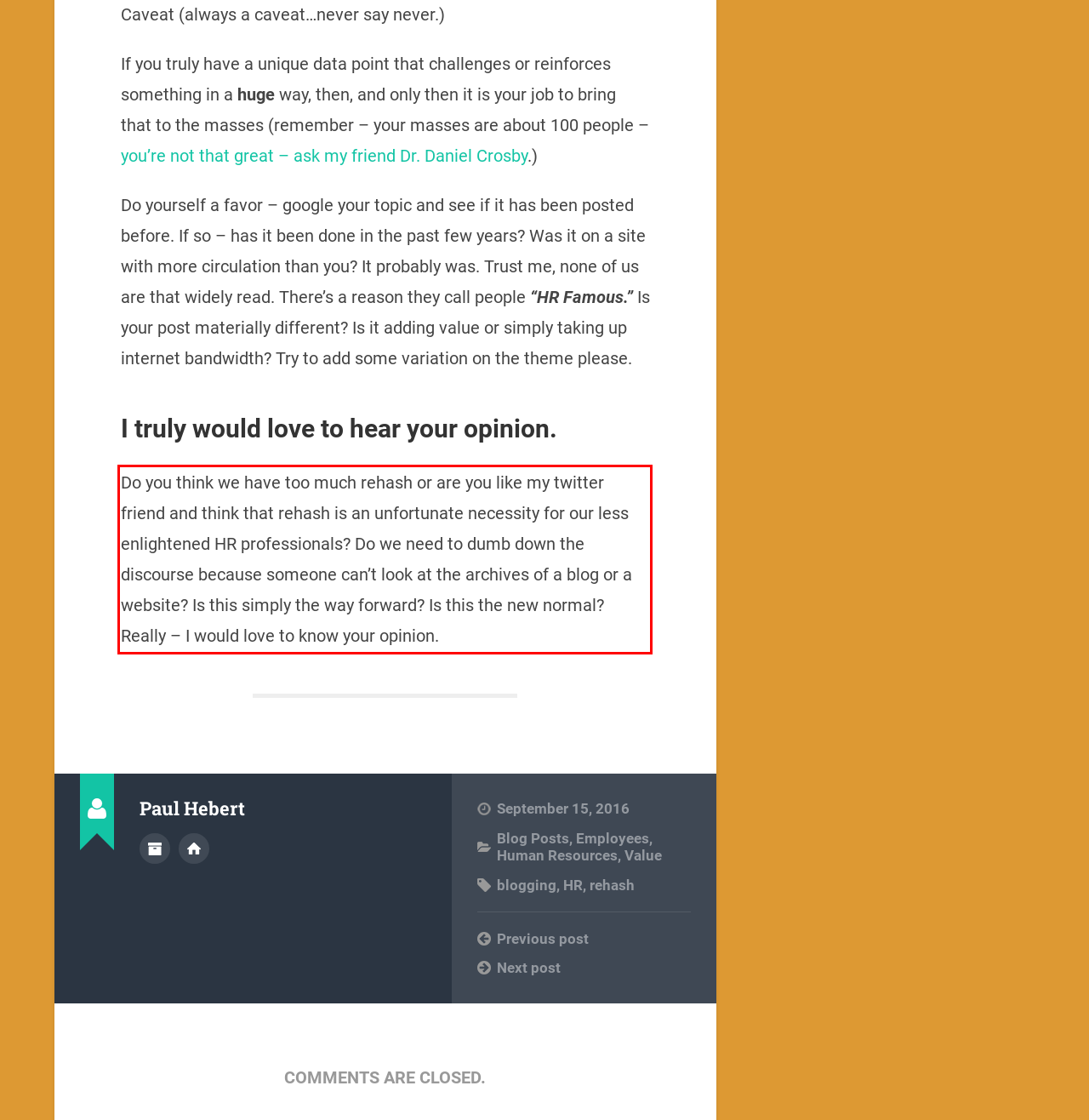Extract and provide the text found inside the red rectangle in the screenshot of the webpage.

Do you think we have too much rehash or are you like my twitter friend and think that rehash is an unfortunate necessity for our less enlightened HR professionals? Do we need to dumb down the discourse because someone can’t look at the archives of a blog or a website? Is this simply the way forward? Is this the new normal? Really – I would love to know your opinion.